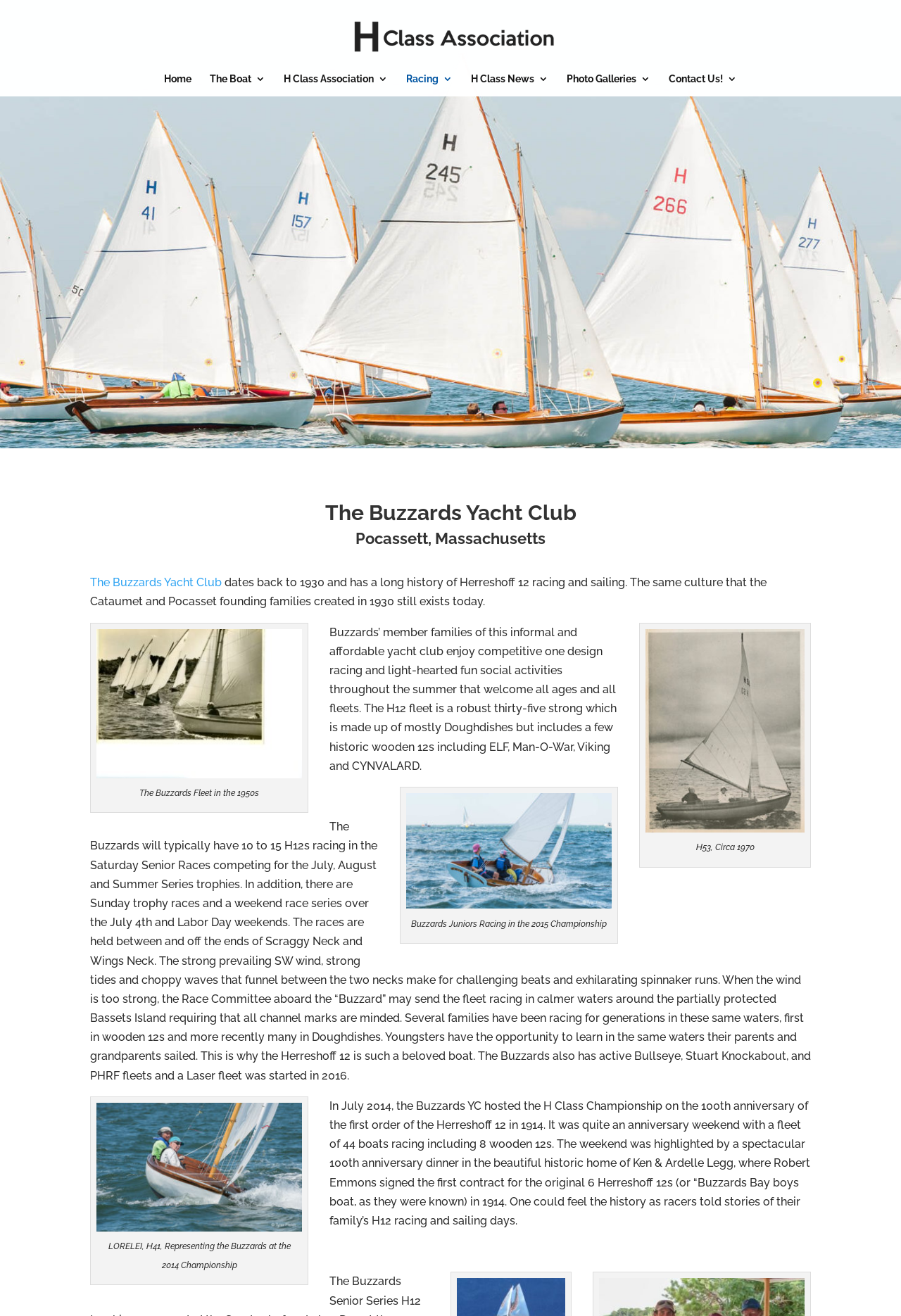Could you highlight the region that needs to be clicked to execute the instruction: "Explore the 'Racing' section"?

[0.451, 0.056, 0.502, 0.073]